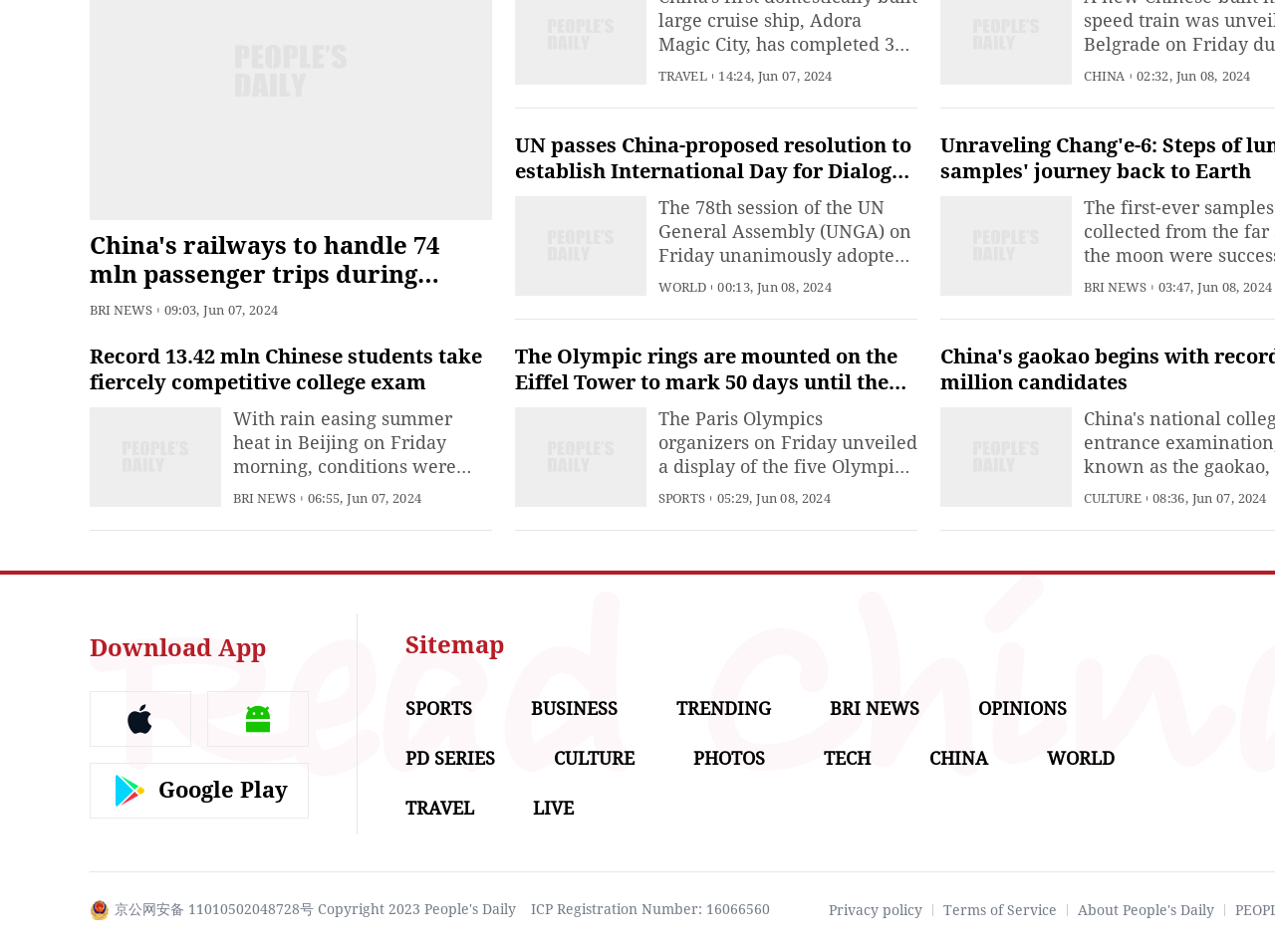Identify the bounding box for the UI element that is described as follows: "Privacy policy".

[0.65, 0.948, 0.723, 0.964]